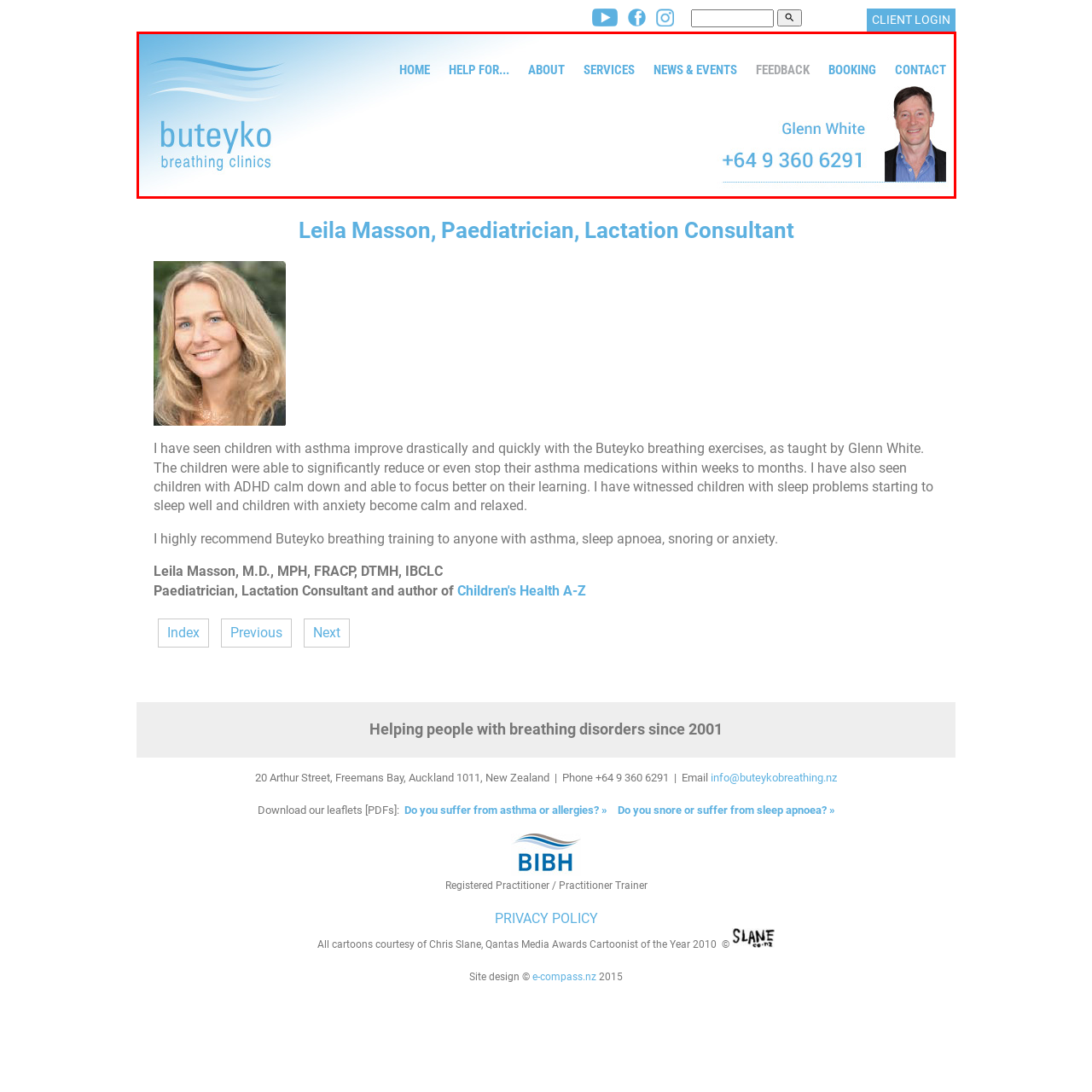What is the name of the person displayed on the right?
Look closely at the image highlighted by the red bounding box and give a comprehensive answer to the question.

The name 'Glenn White' is presented with a professional photo of him, creating a personal touch for potential clients, which suggests that he might be the founder or a prominent figure of the Buteyko Breathing Clinics.